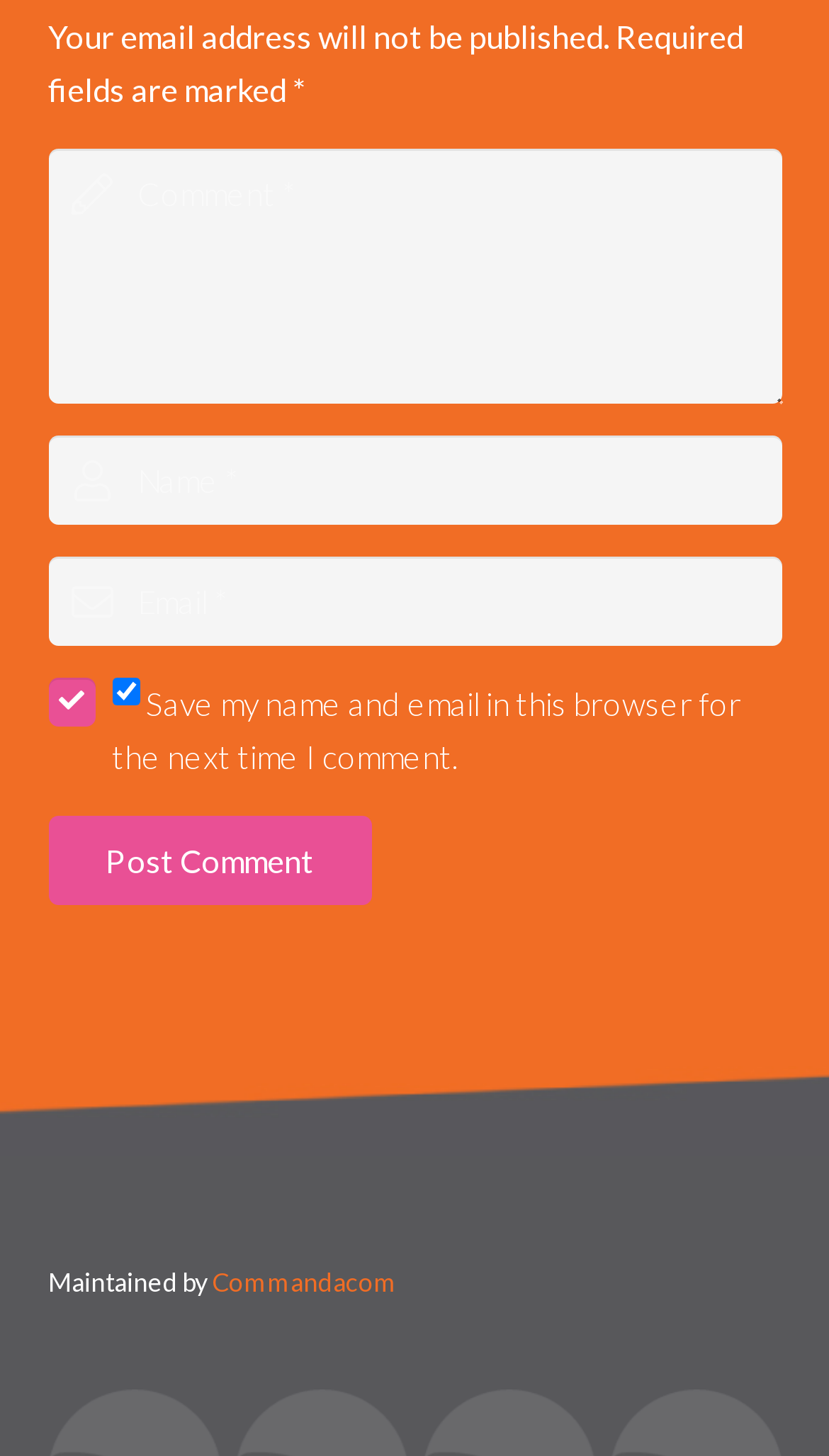Using the element description Post Comment, predict the bounding box coordinates for the UI element. Provide the coordinates in (top-left x, top-left y, bottom-right x, bottom-right y) format with values ranging from 0 to 1.

[0.058, 0.561, 0.447, 0.622]